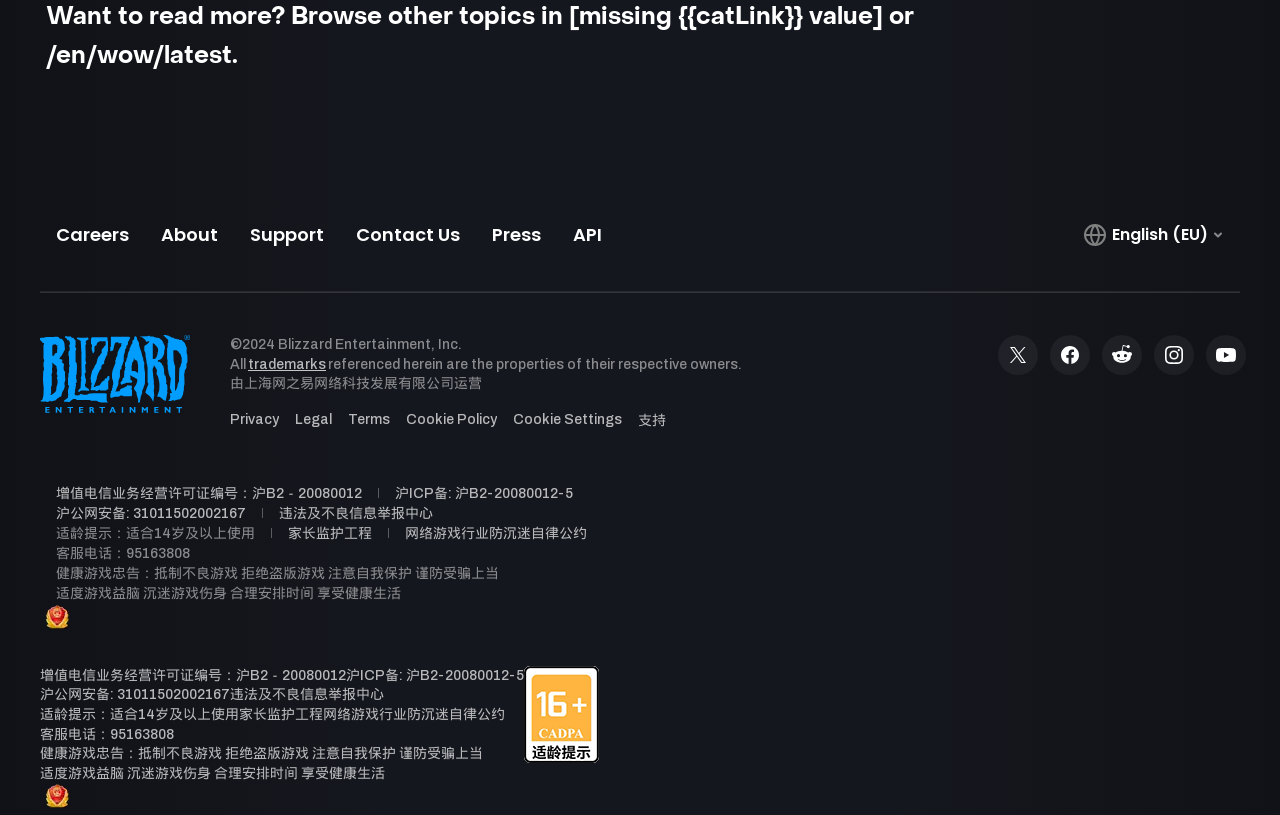Given the element description: "增值电信业务经营许可证编号：沪B2－20080012", predict the bounding box coordinates of the UI element it refers to, using four float numbers between 0 and 1, i.e., [left, top, right, bottom].

[0.044, 0.594, 0.283, 0.618]